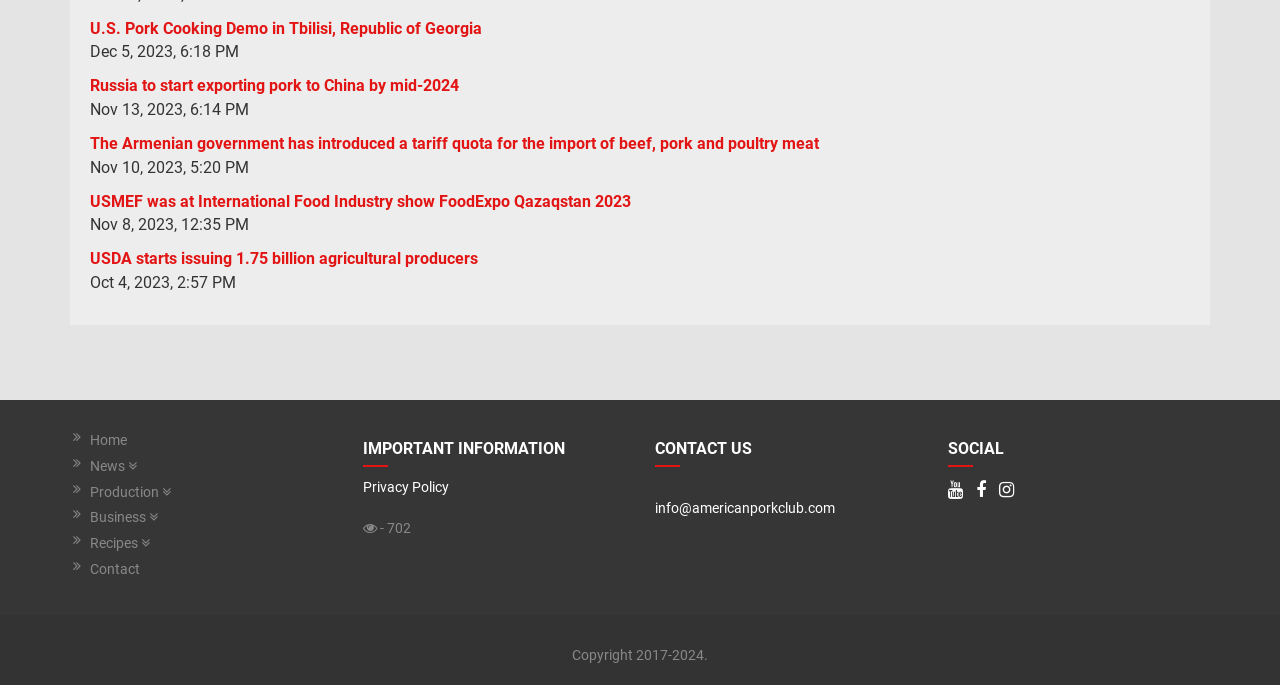Using the given element description, provide the bounding box coordinates (top-left x, top-left y, bottom-right x, bottom-right y) for the corresponding UI element in the screenshot: Home

[0.07, 0.628, 0.26, 0.658]